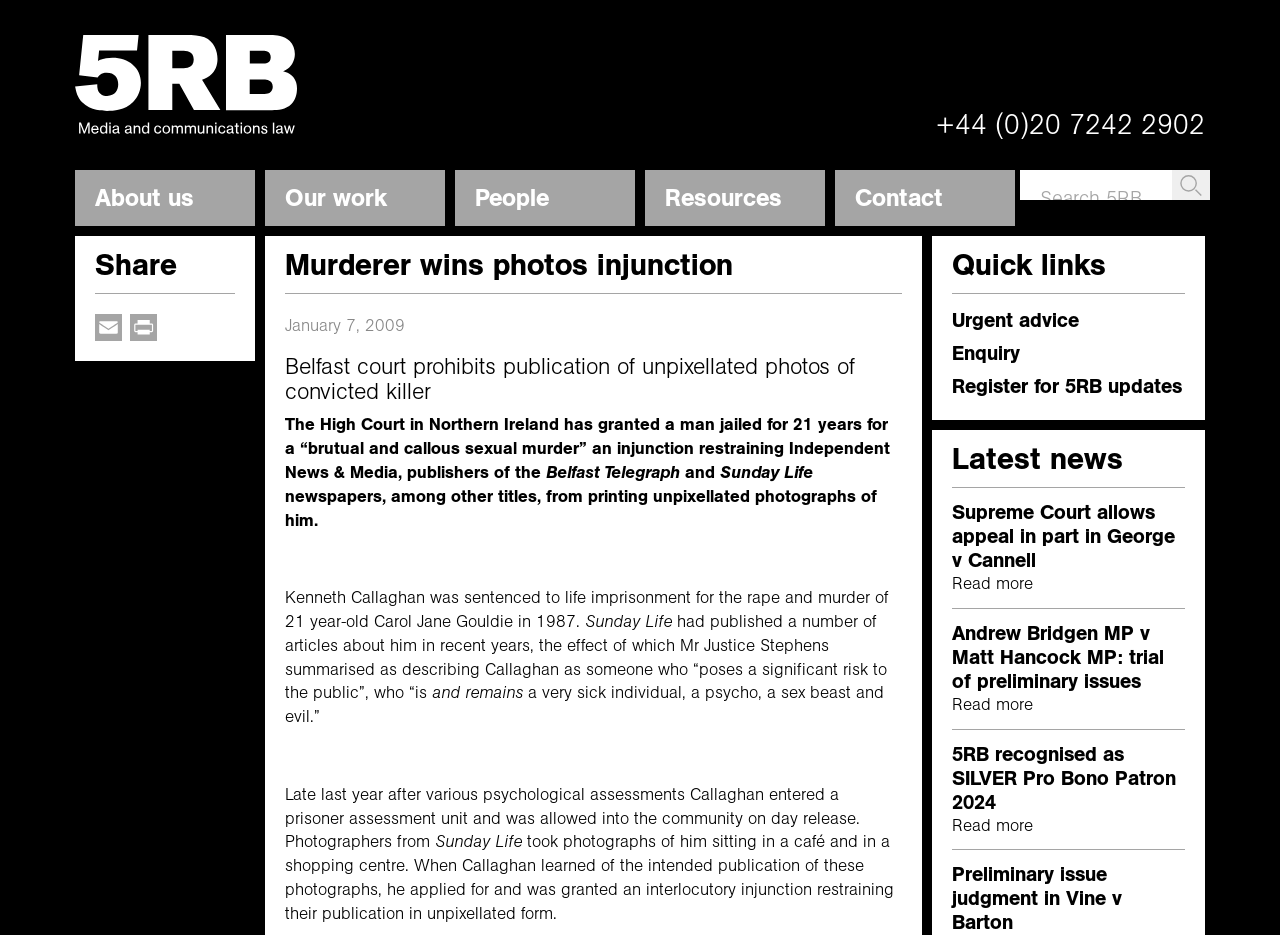Locate and extract the headline of this webpage.

Murderer wins photos injunction